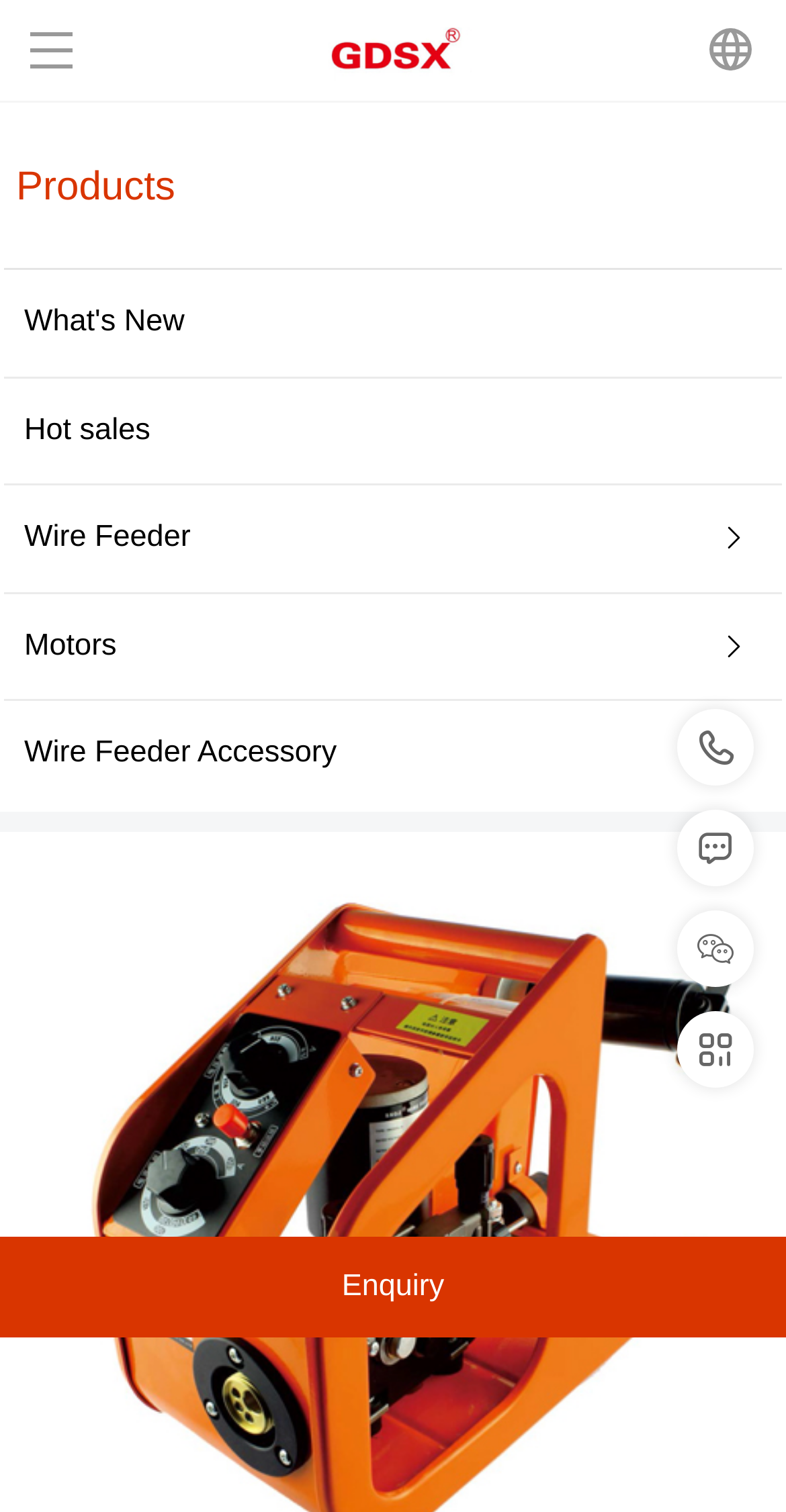Determine the webpage's heading and output its text content.

Wire Feeder Assemby YCFE-500A